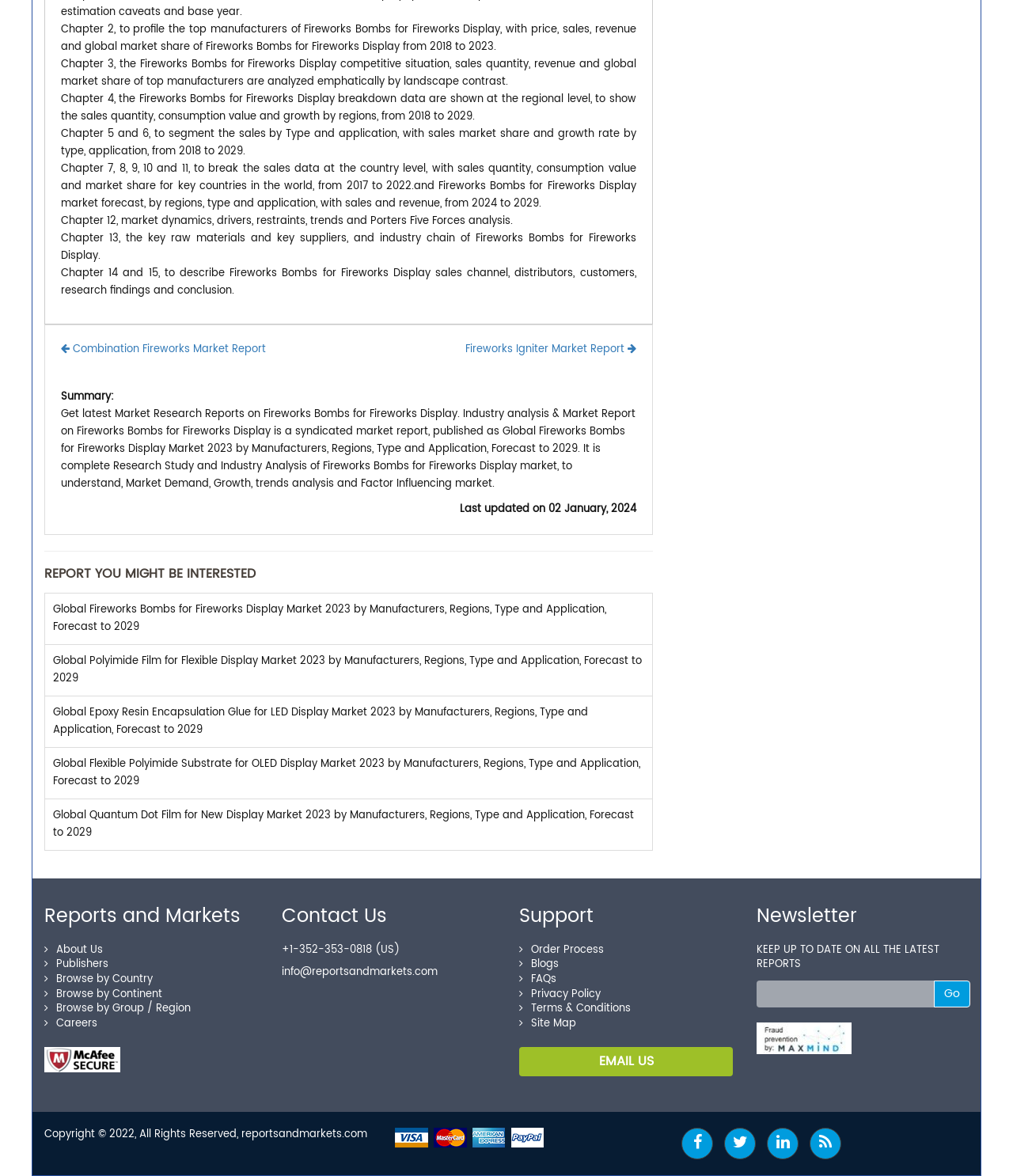Look at the image and give a detailed response to the following question: How many chapters are there in the report?

The number of chapters can be inferred from the StaticText elements with IDs 544 to 558, which describe the contents of each chapter. There are 15 chapters in total, from Chapter 2 to Chapter 15.